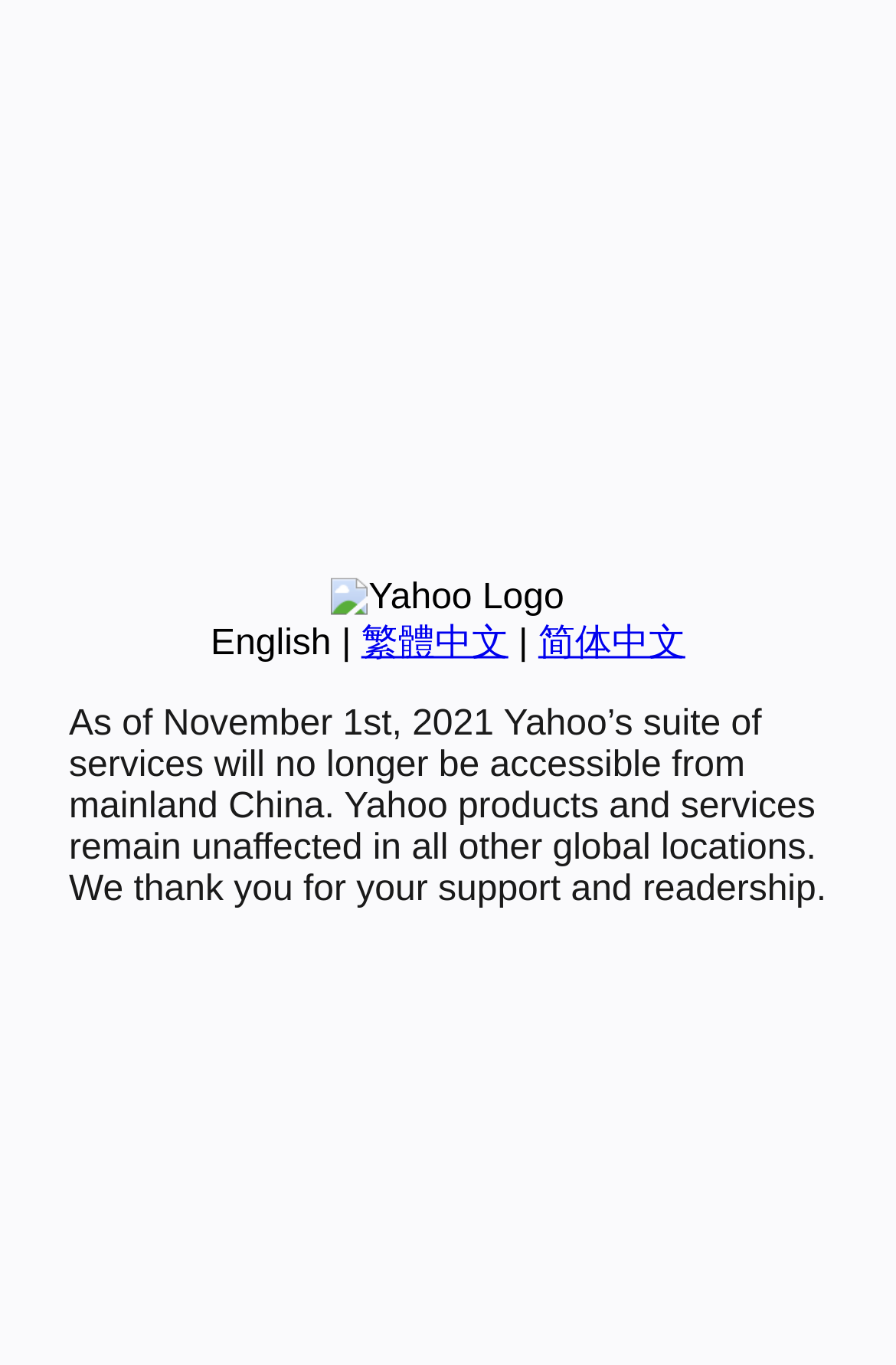Please provide the bounding box coordinates for the UI element as described: "English". The coordinates must be four floats between 0 and 1, represented as [left, top, right, bottom].

[0.235, 0.457, 0.37, 0.486]